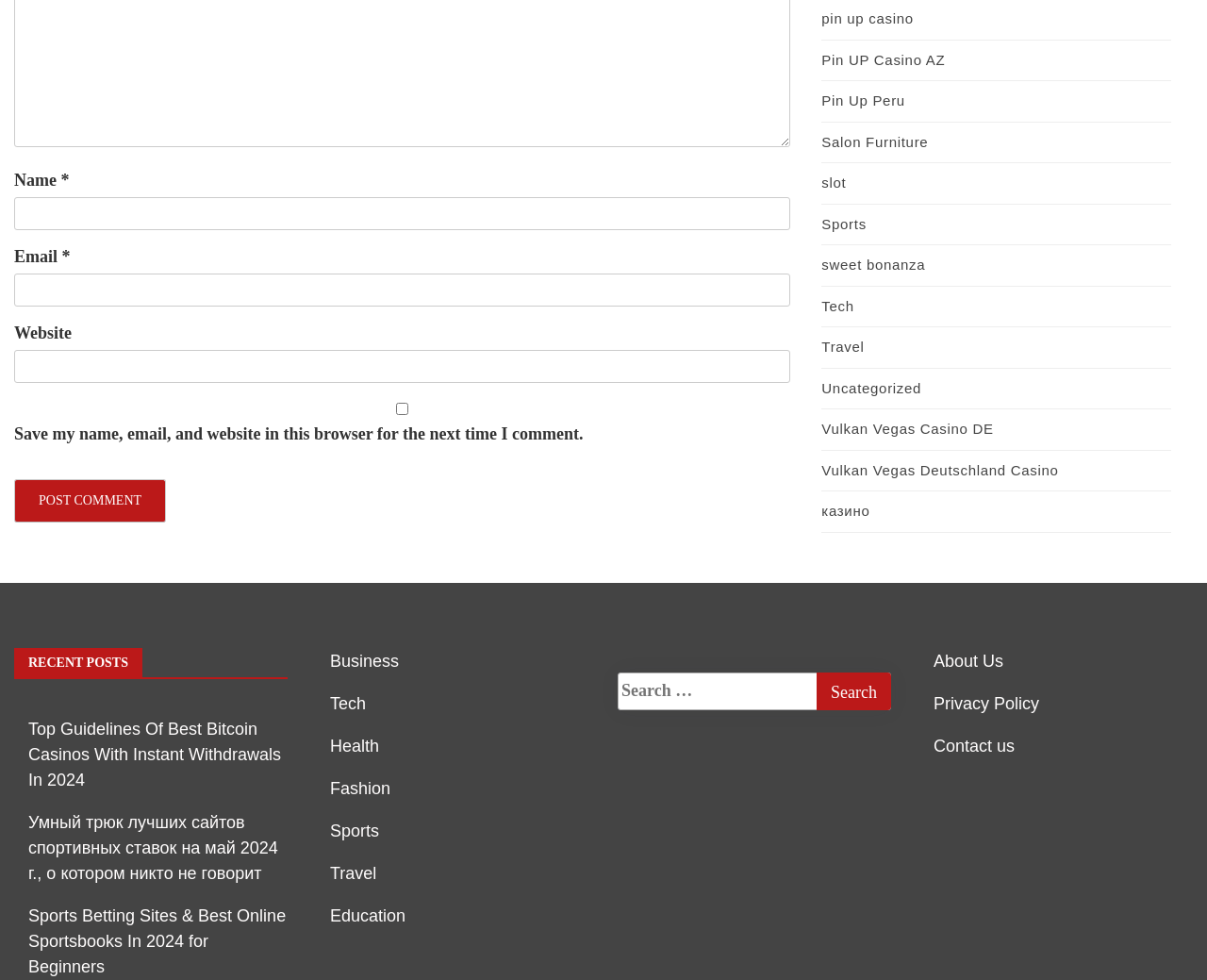Give a one-word or short-phrase answer to the following question: 
What is the purpose of the checkbox?

Save comment info